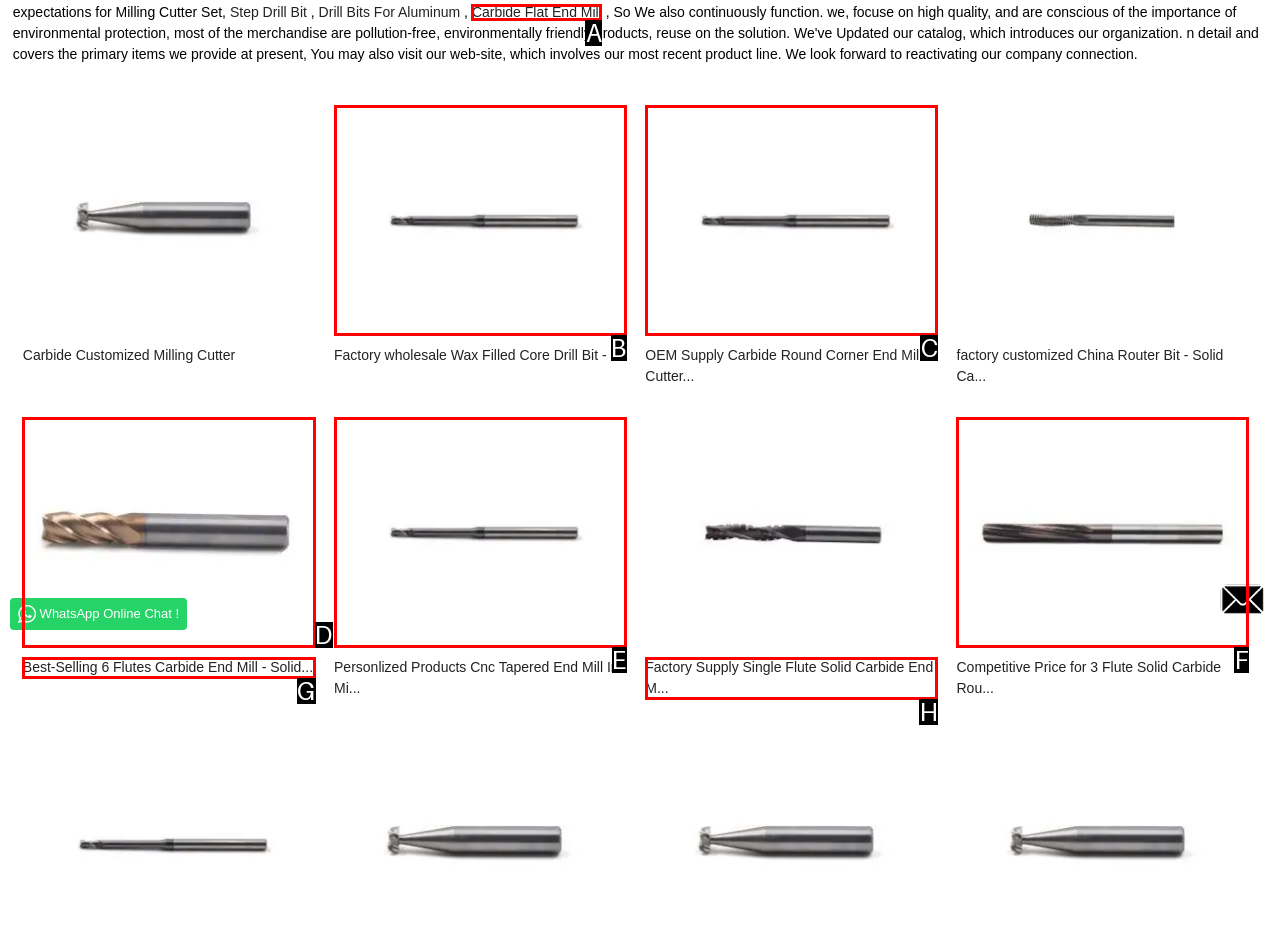Identify the letter of the UI element that corresponds to: Carbide Flat End Mill
Respond with the letter of the option directly.

A